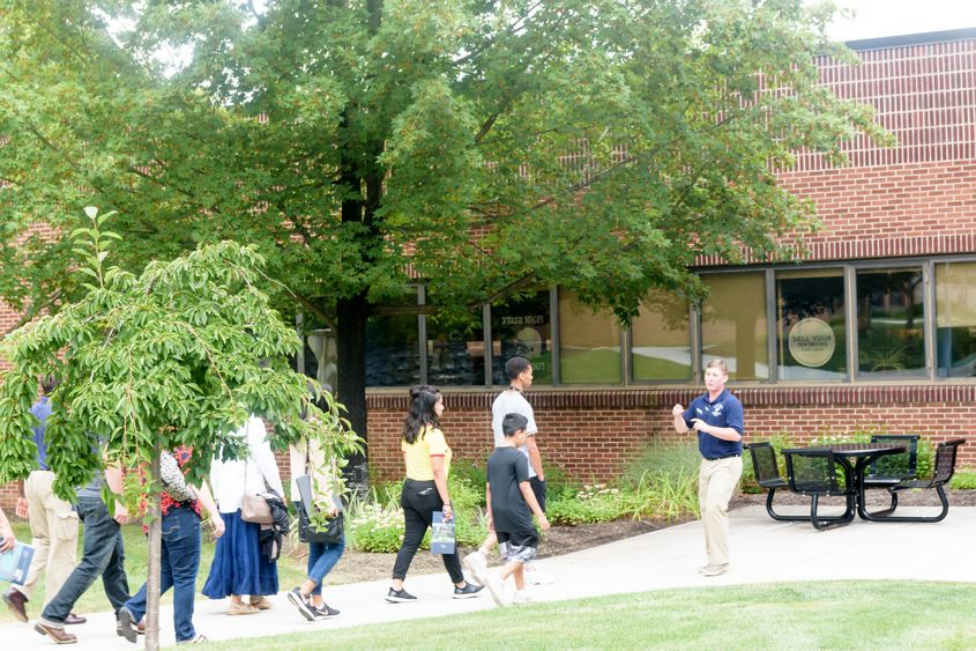What is the setting of the tour?
Examine the webpage screenshot and provide an in-depth answer to the question.

The setting of the tour is outdoor, as shown in the caption, which describes a lively tour led by a student ambassador in a natural setting with lush greenery and a prominent tree in the backdrop of a brick building.